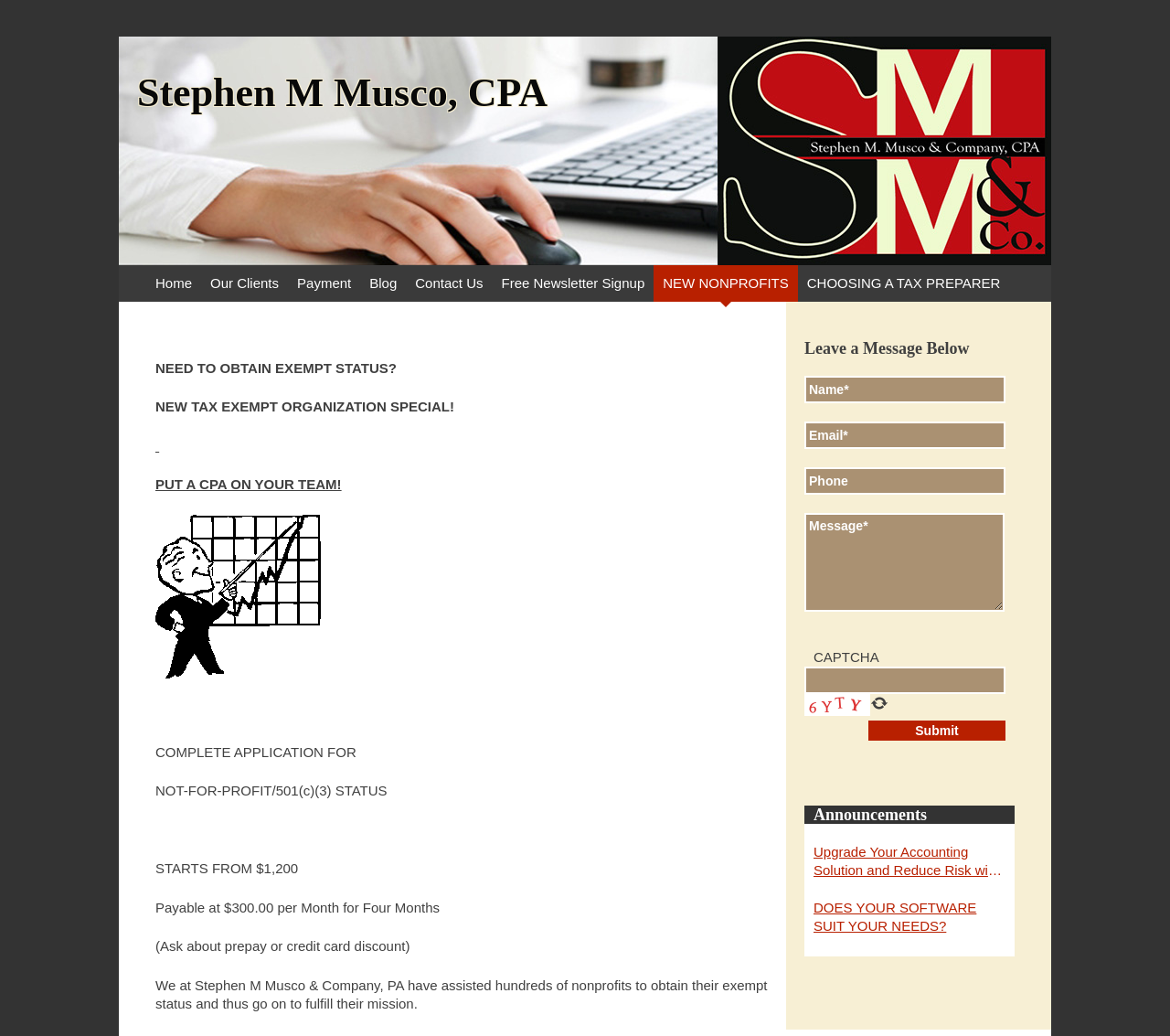Answer the question in one word or a short phrase:
What is the name of the CPA firm?

Stephen M Musco & Company, PA